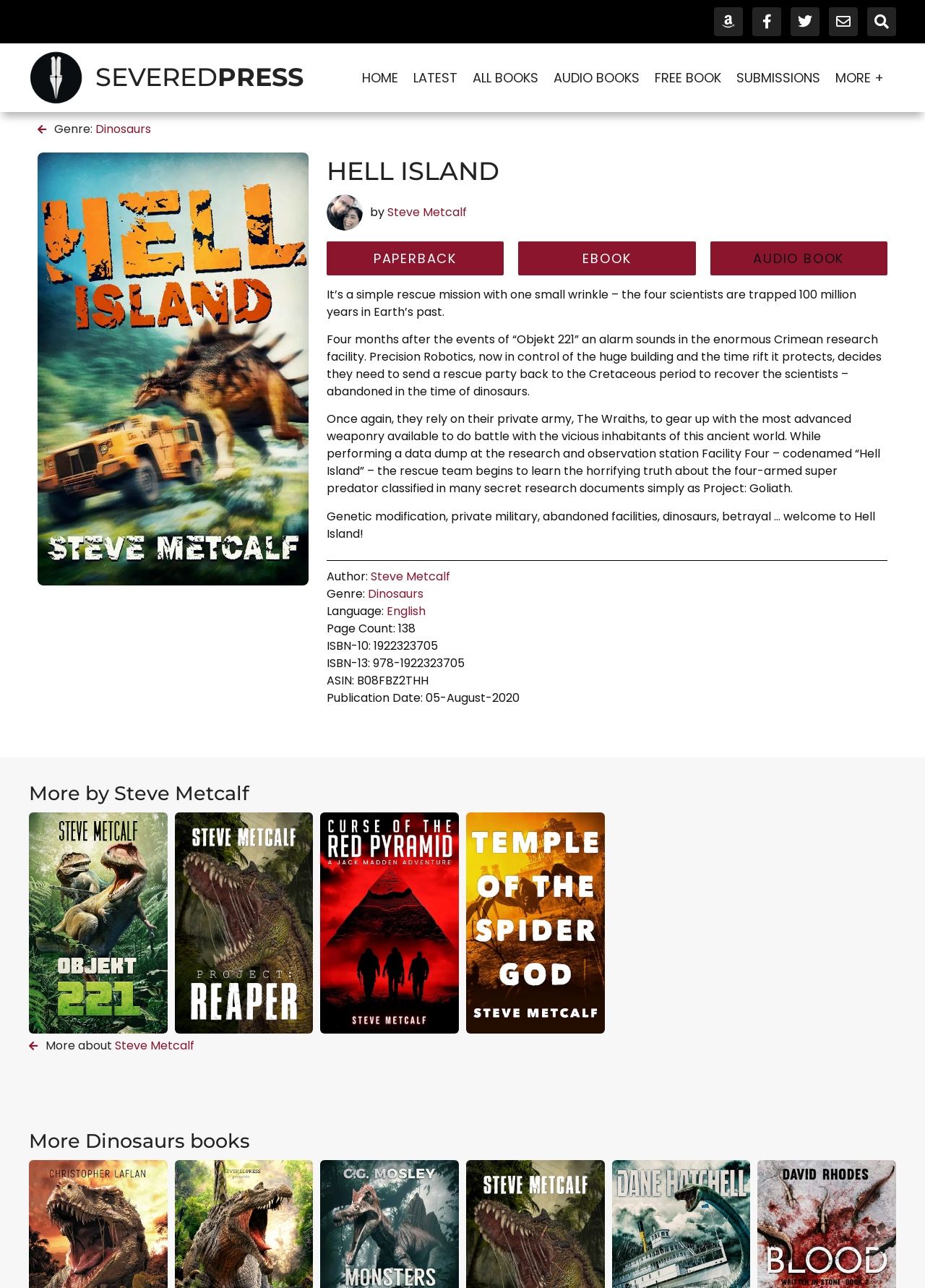Determine the bounding box coordinates of the clickable element to achieve the following action: 'Explore more books by Steve Metcalf'. Provide the coordinates as four float values between 0 and 1, formatted as [left, top, right, bottom].

[0.031, 0.605, 0.969, 0.628]